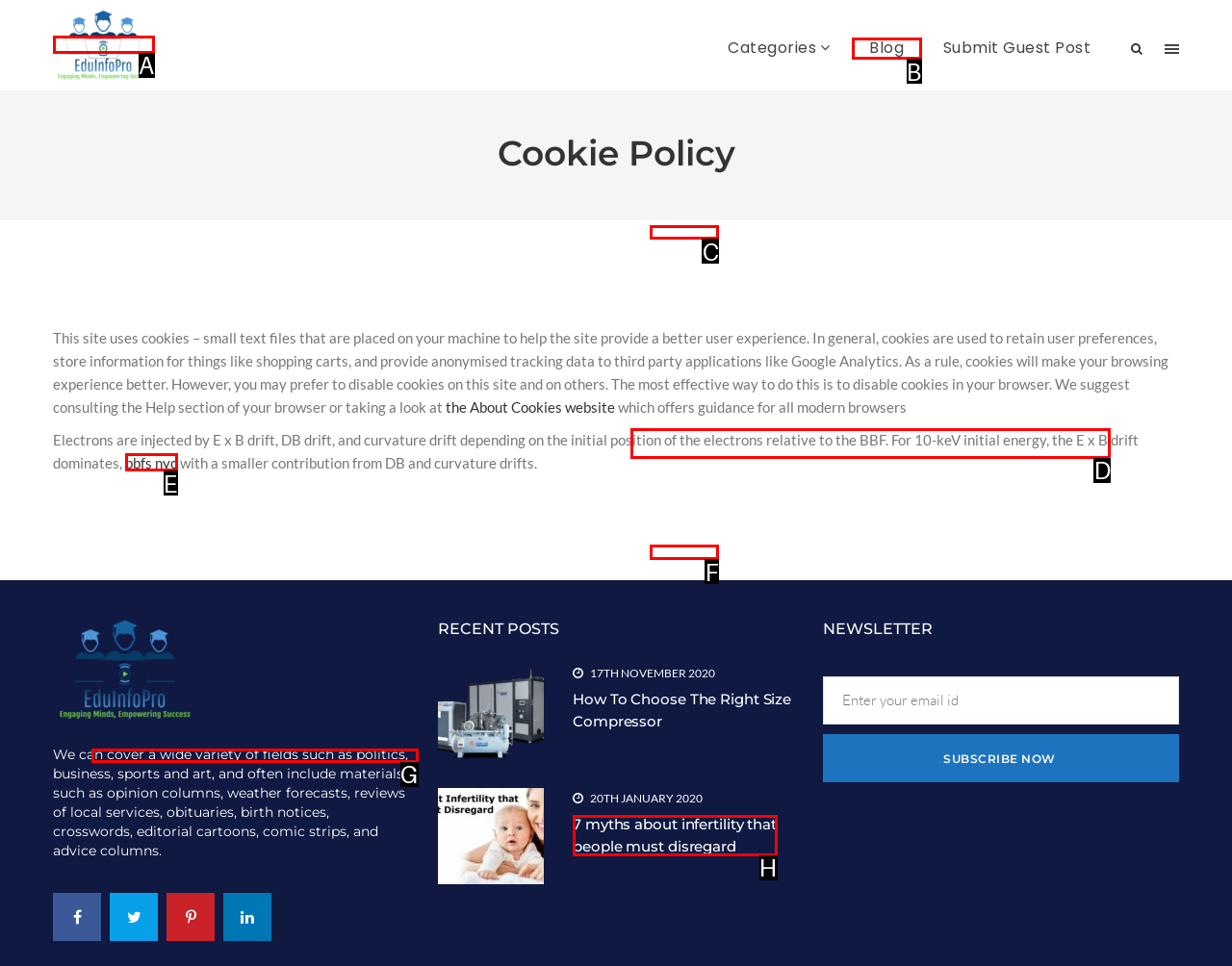Determine which option you need to click to execute the following task: Click on the 'Education Info Pro' link. Provide your answer as a single letter.

A